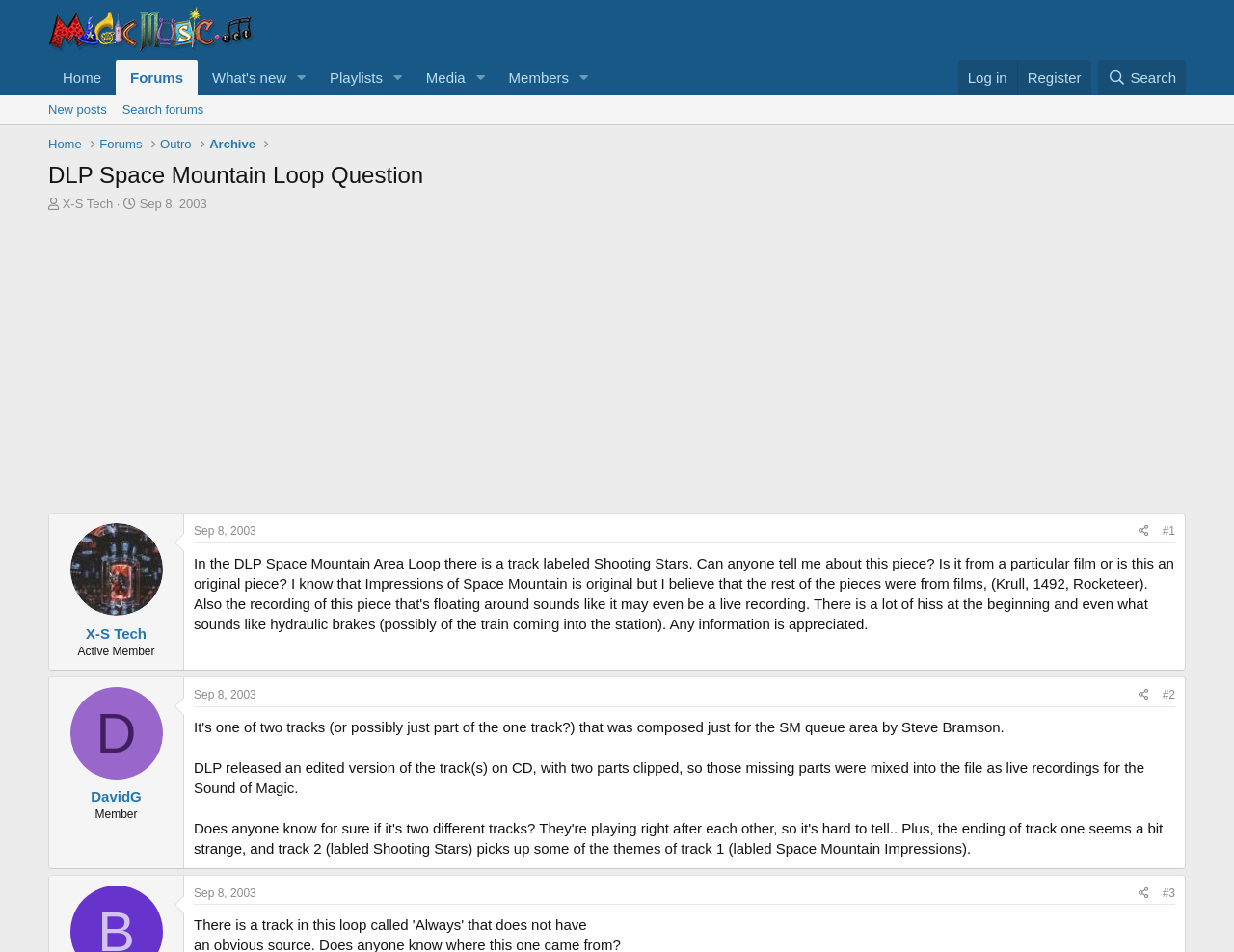Please find the bounding box coordinates in the format (top-left x, top-left y, bottom-right x, bottom-right y) for the given element description. Ensure the coordinates are floating point numbers between 0 and 1. Description: parent_node: Members aria-label="Toggle expanded"

[0.462, 0.063, 0.484, 0.1]